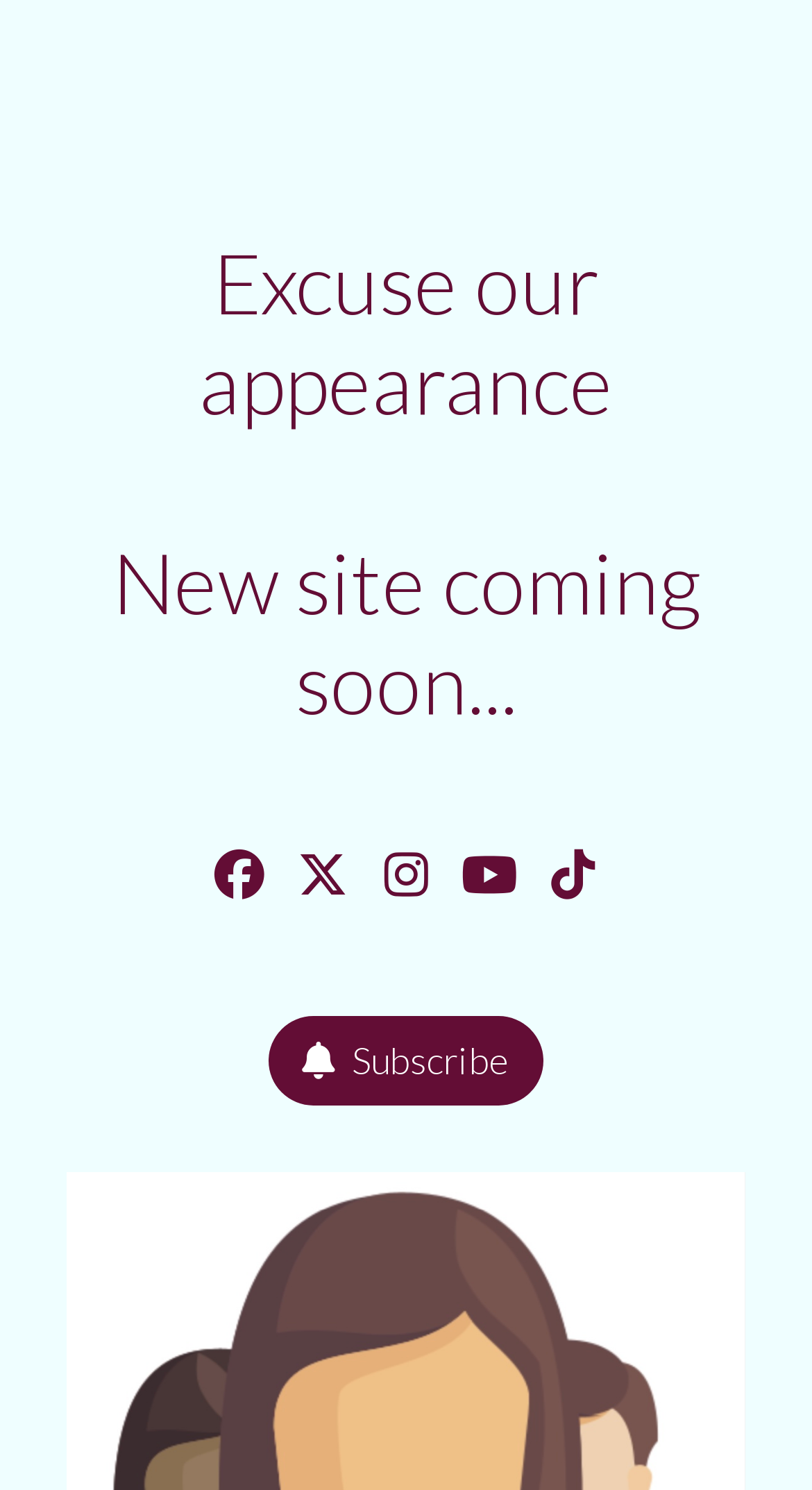Provide a comprehensive description of the webpage.

The webpage appears to be a temporary or under-construction page, as indicated by the heading "Excuse our appearance New site coming soon..." which is prominently displayed near the top of the page. 

Below the heading, there are five social media links, aligned horizontally, each represented by an icon. From left to right, these icons are: a Facebook icon, a Twitter icon, a LinkedIn icon, a Instagram icon, and a YouTube icon. 

Further down the page, there is a "Subscribe" button, positioned near the center of the page. The button is accompanied by an icon.